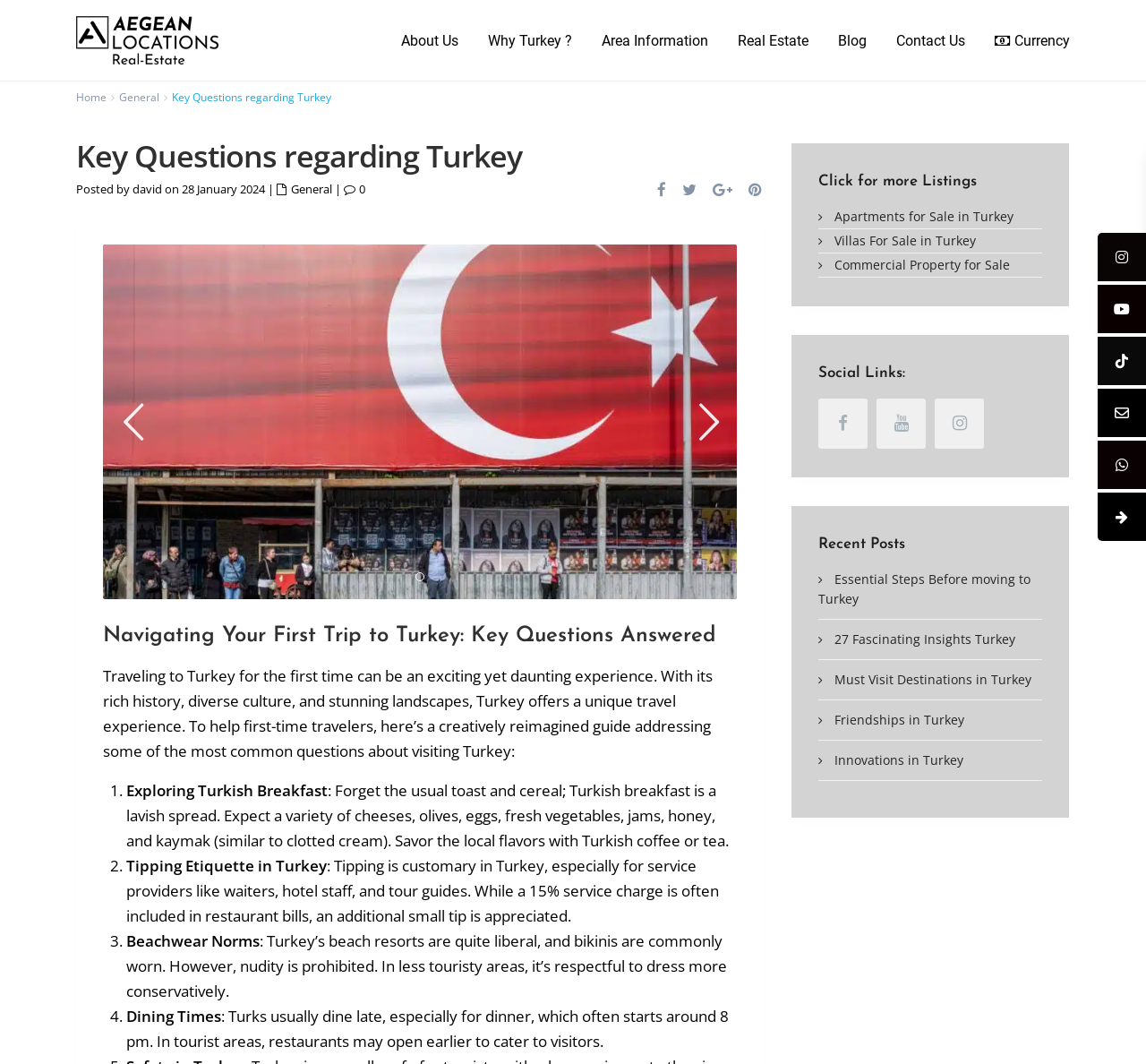How many social media links are present?
From the screenshot, provide a brief answer in one word or phrase.

3